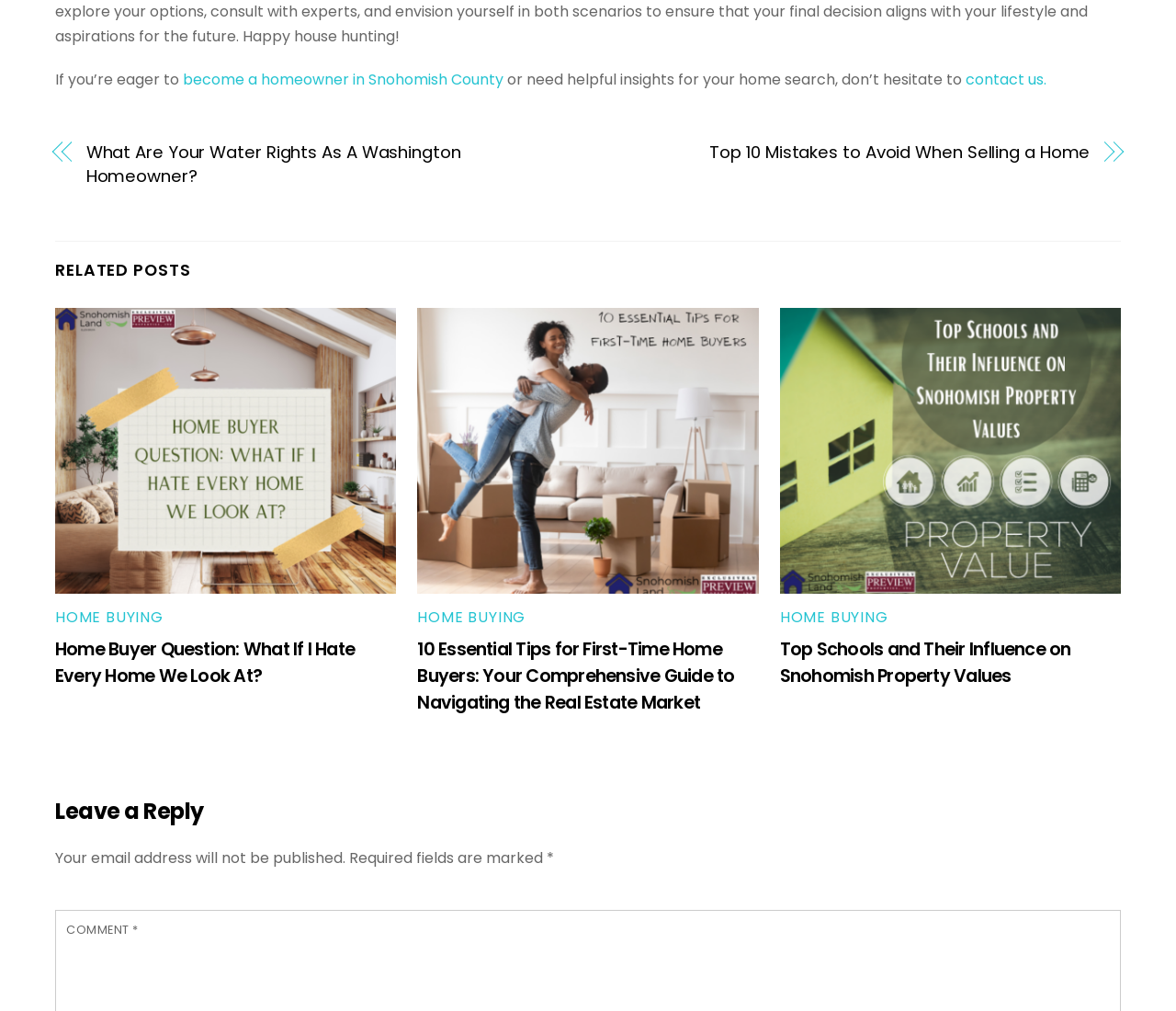Predict the bounding box coordinates of the area that should be clicked to accomplish the following instruction: "Back to the thread". The bounding box coordinates should consist of four float numbers between 0 and 1, i.e., [left, top, right, bottom].

None